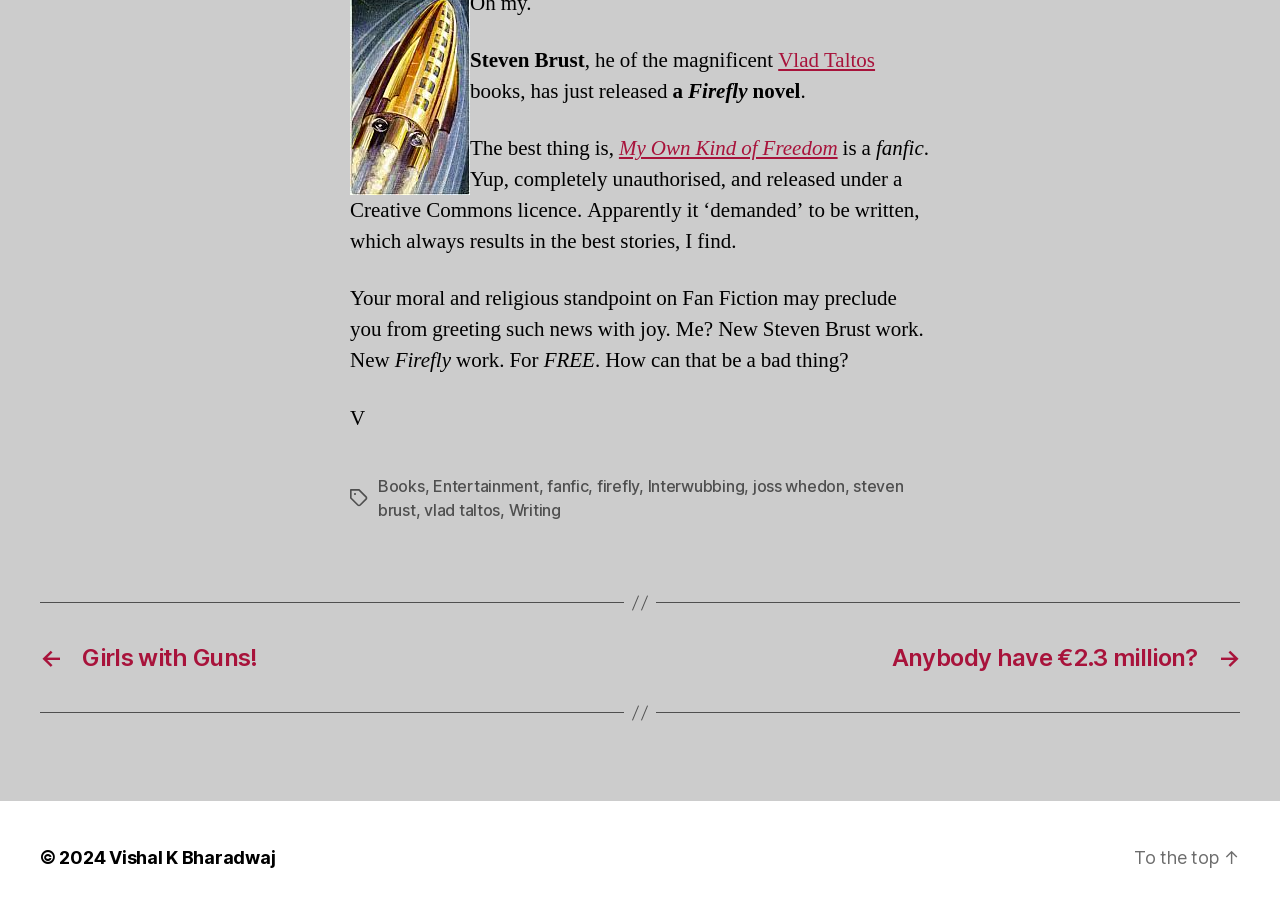Locate the UI element that matches the description Books in the webpage screenshot. Return the bounding box coordinates in the format (top-left x, top-left y, bottom-right x, bottom-right y), with values ranging from 0 to 1.

[0.295, 0.521, 0.332, 0.543]